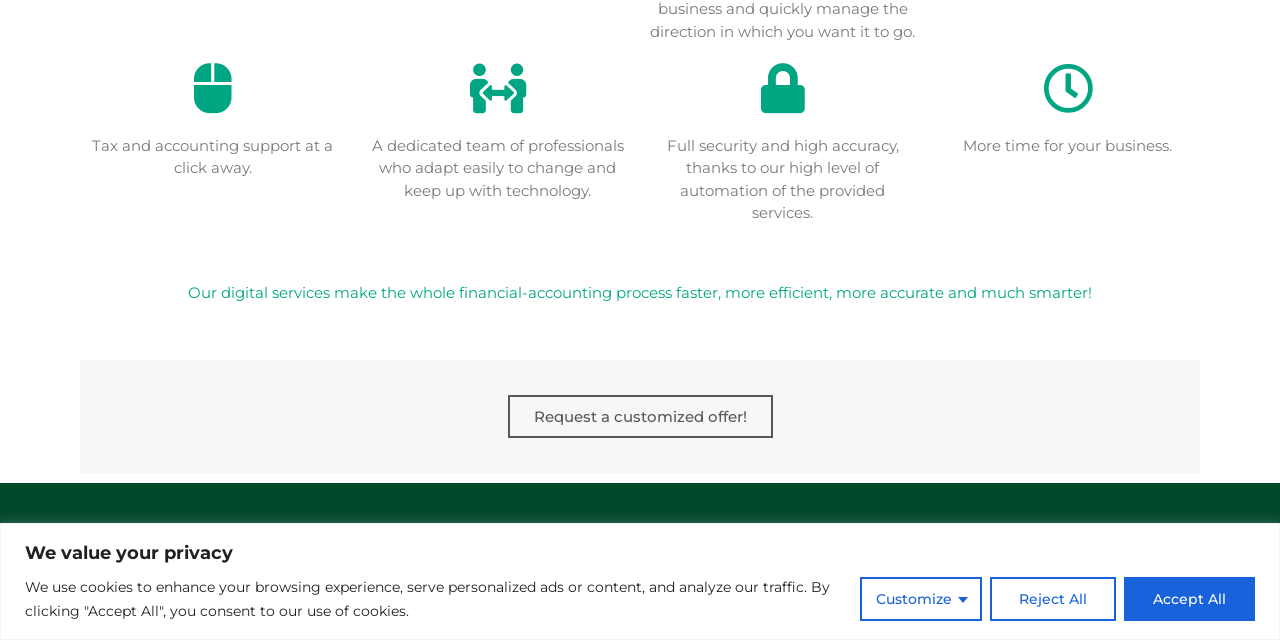Using the provided description Customize, find the bounding box coordinates for the UI element. Provide the coordinates in (top-left x, top-left y, bottom-right x, bottom-right y) format, ensuring all values are between 0 and 1.

[0.672, 0.901, 0.767, 0.97]